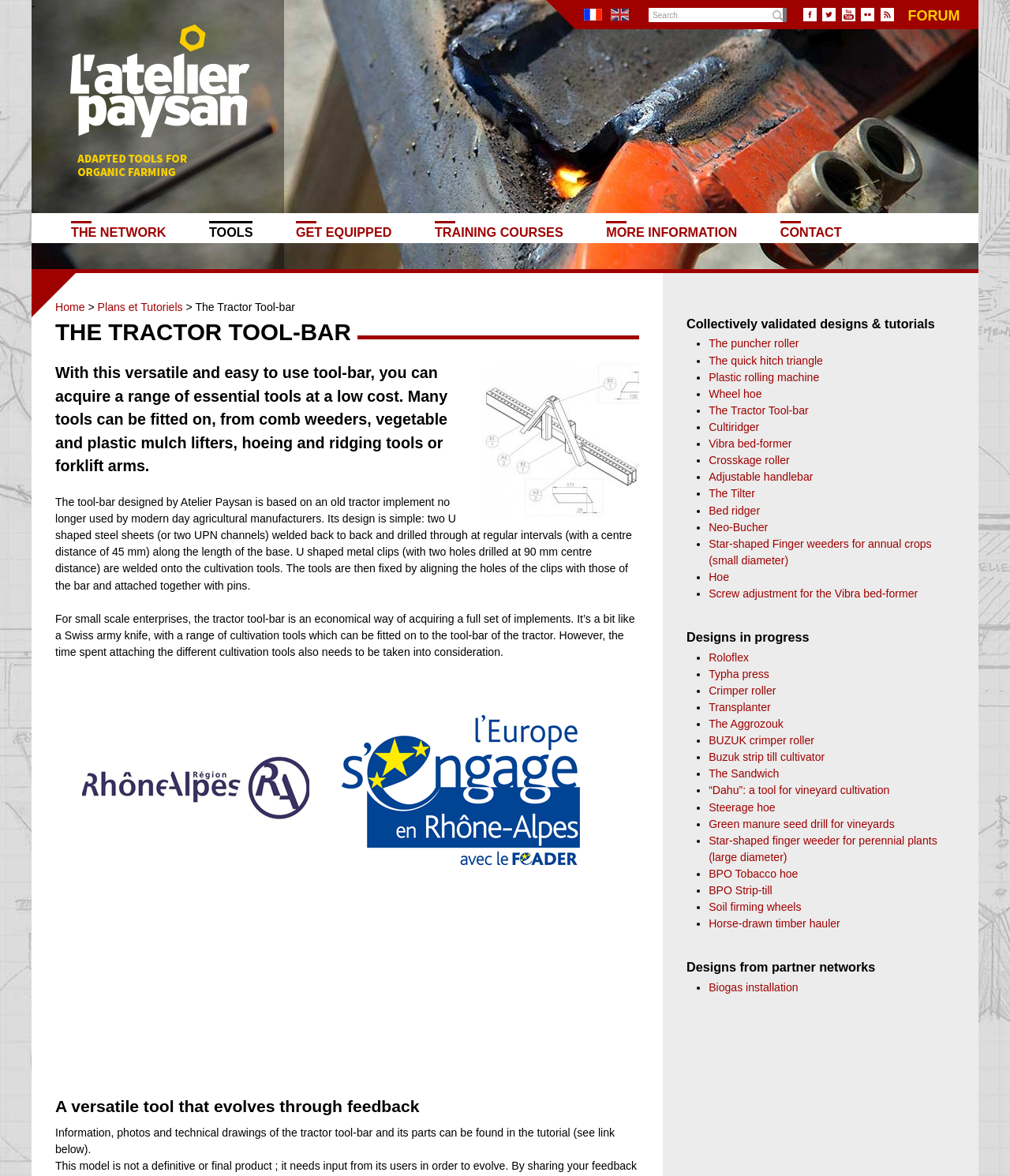Please answer the following question using a single word or phrase: 
What is the purpose of the tractor tool-bar?

Acquire essential tools at a low cost